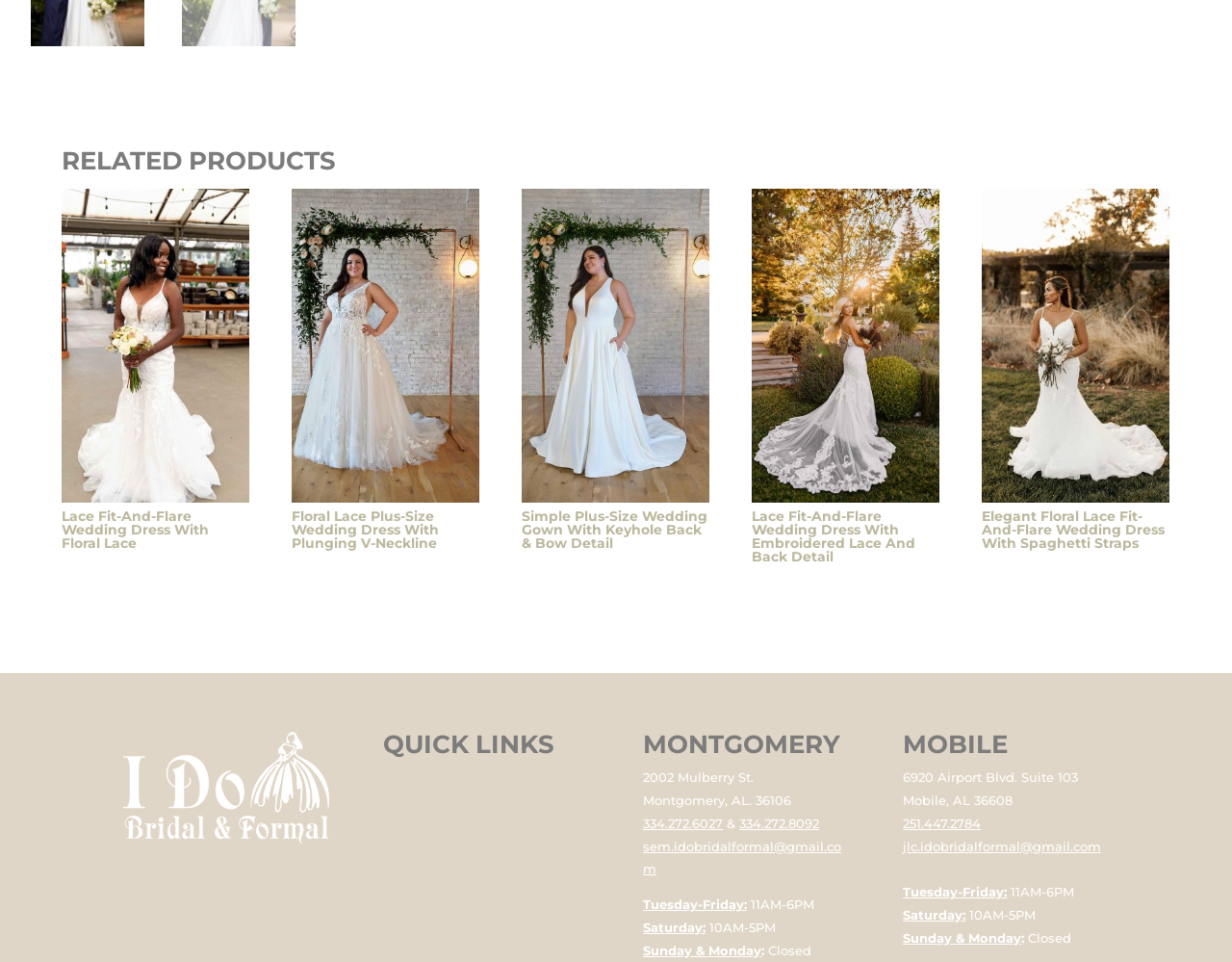What is the phone number of the Mobile store?
Based on the visual information, provide a detailed and comprehensive answer.

The phone number of the Mobile store is mentioned in the link element with the text '251.447.2784' which is located below the 'MOBILE' heading.